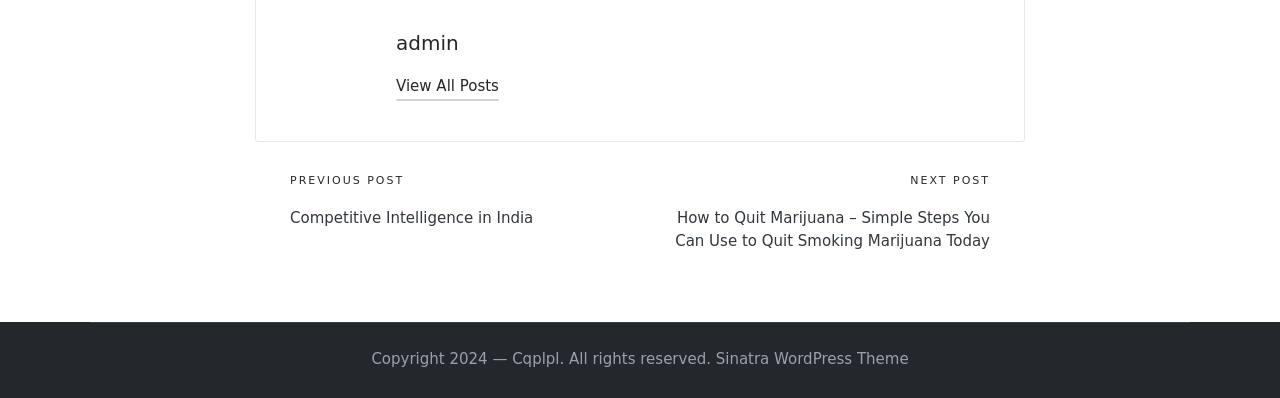What is the theme of the website?
Please give a detailed and elaborate answer to the question based on the image.

The website's theme is mentioned in the footer section, which is a common location for such information. The link 'Sinatra WordPress Theme' is likely a credit or attribution to the theme's creator.